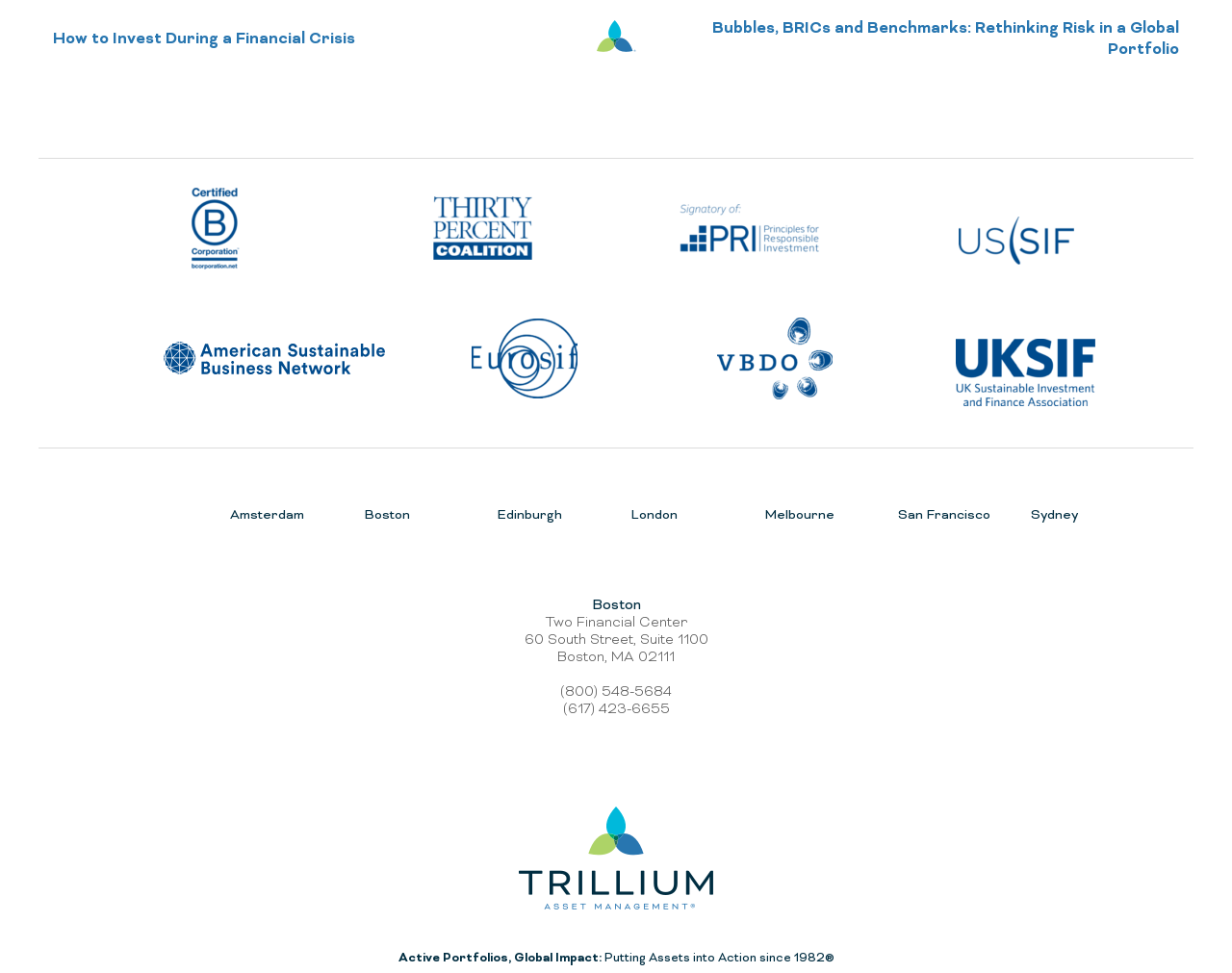What is the name of the company with the logo below the text 'Active Portfolios, Global Impact:'?
From the screenshot, supply a one-word or short-phrase answer.

Trillium